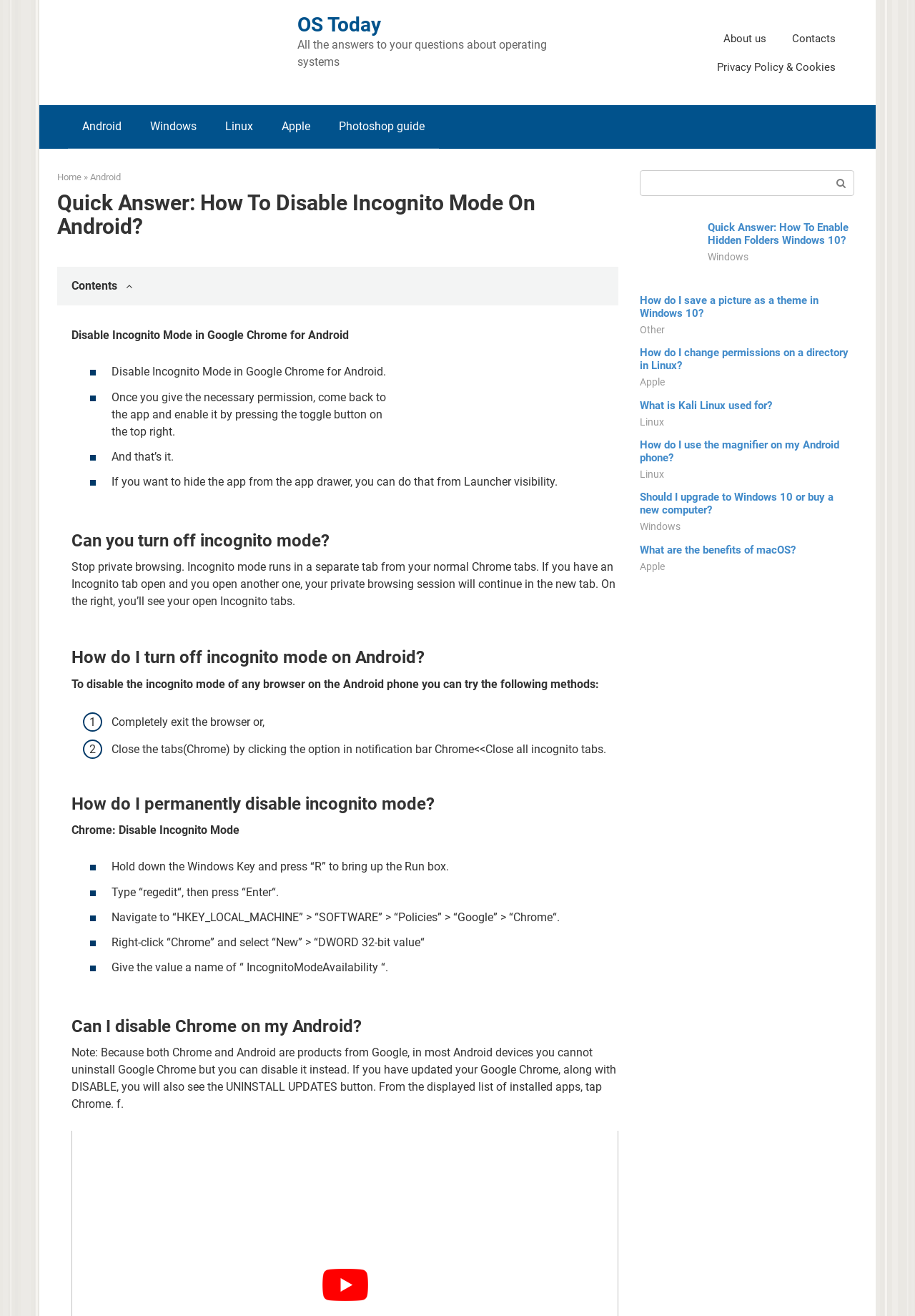Pinpoint the bounding box coordinates of the clickable area needed to execute the instruction: "Click the 'OS Today' link at the top left". The coordinates should be specified as four float numbers between 0 and 1, i.e., [left, top, right, bottom].

[0.074, 0.057, 0.309, 0.067]